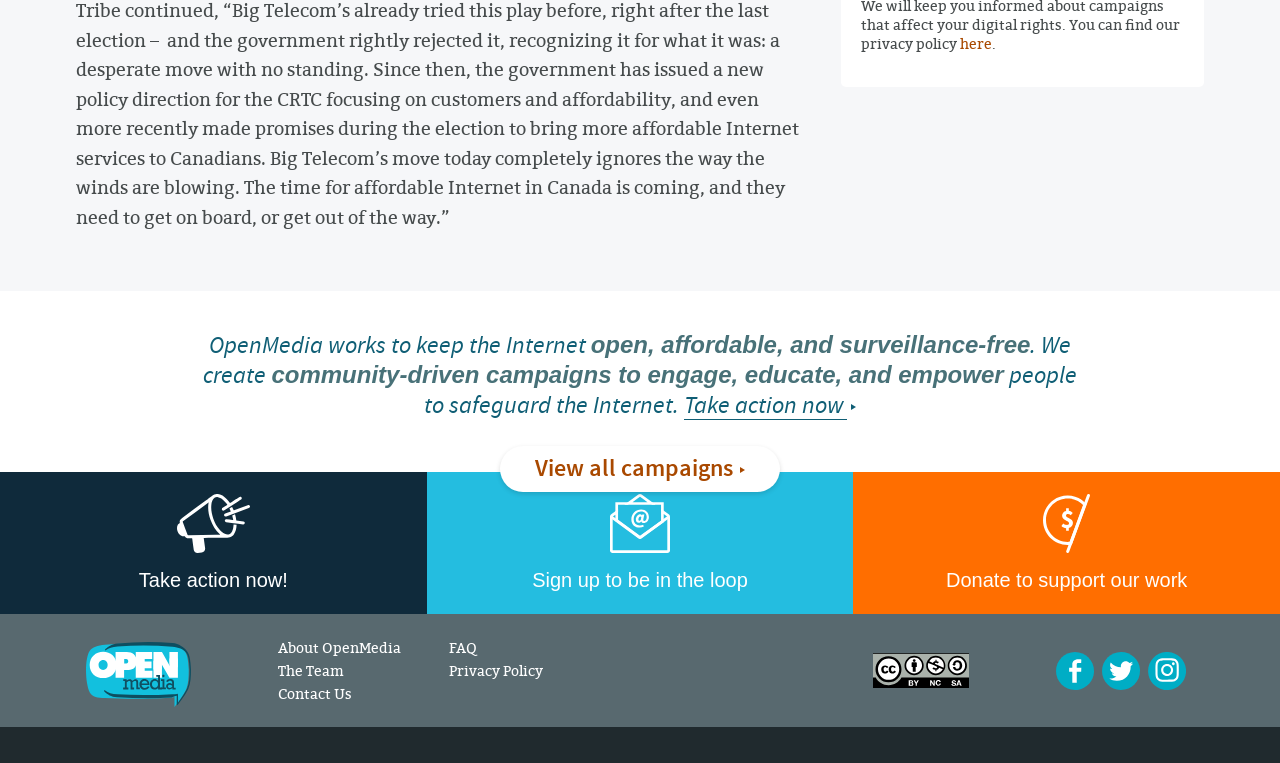Give a concise answer of one word or phrase to the question: 
How many navigation links are there at the bottom of the page?

5